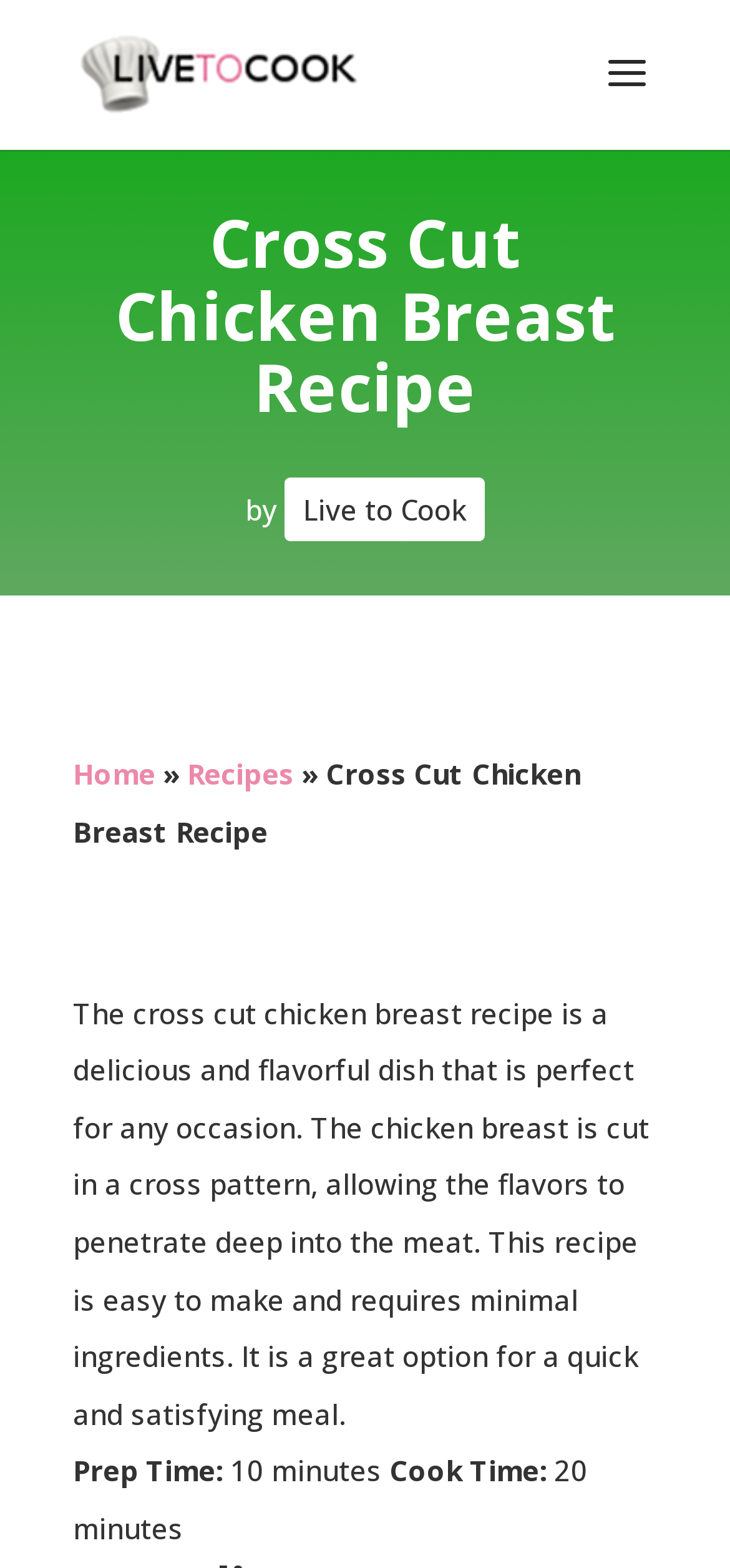Who is the author of the recipe?
Please use the image to provide a one-word or short phrase answer.

Live to Cook